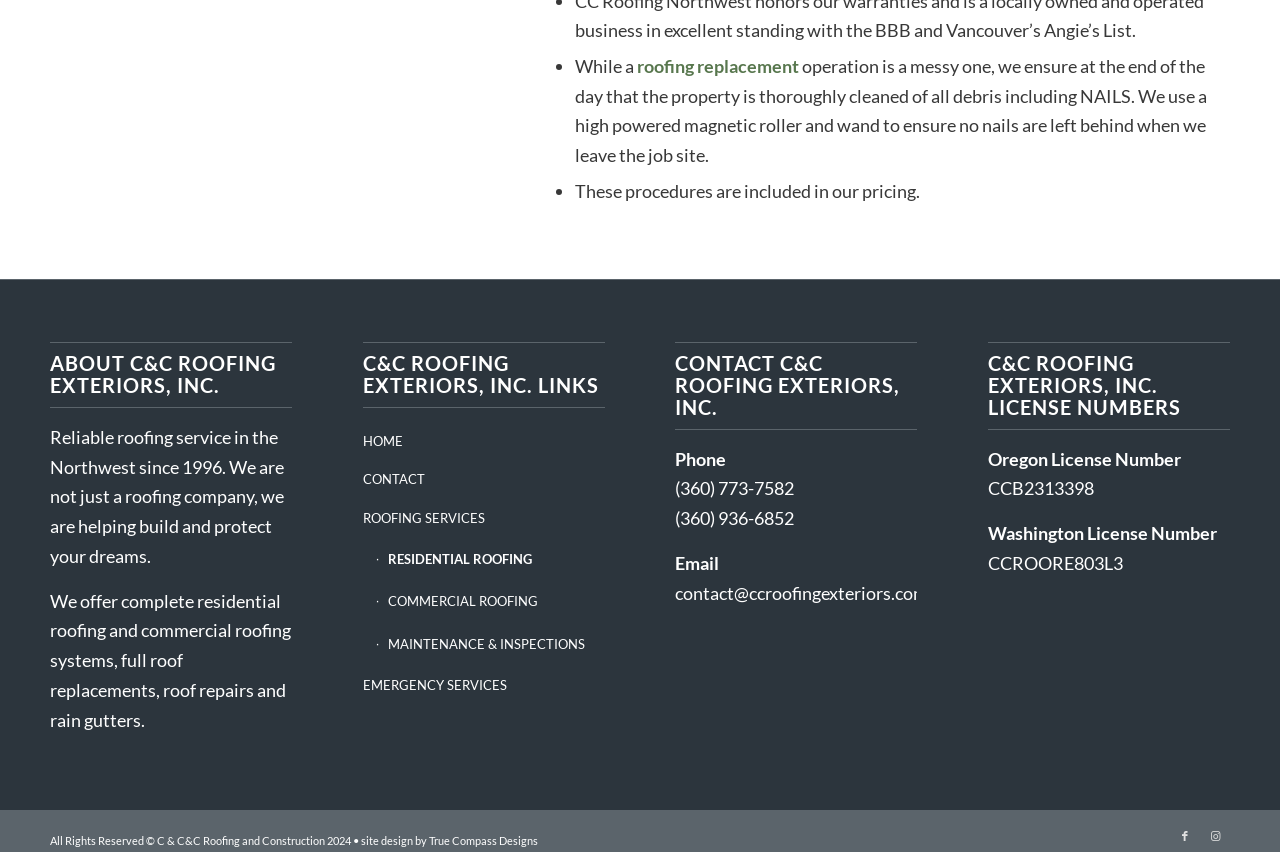What type of services does C&C Roofing Exteriors, Inc. offer?
Please elaborate on the answer to the question with detailed information.

Based on the webpage, C&C Roofing Exteriors, Inc. offers various services including complete residential roofing, commercial roofing systems, full roof replacements, roof repairs, and rain gutters, as mentioned in the StaticText element with ID 112.